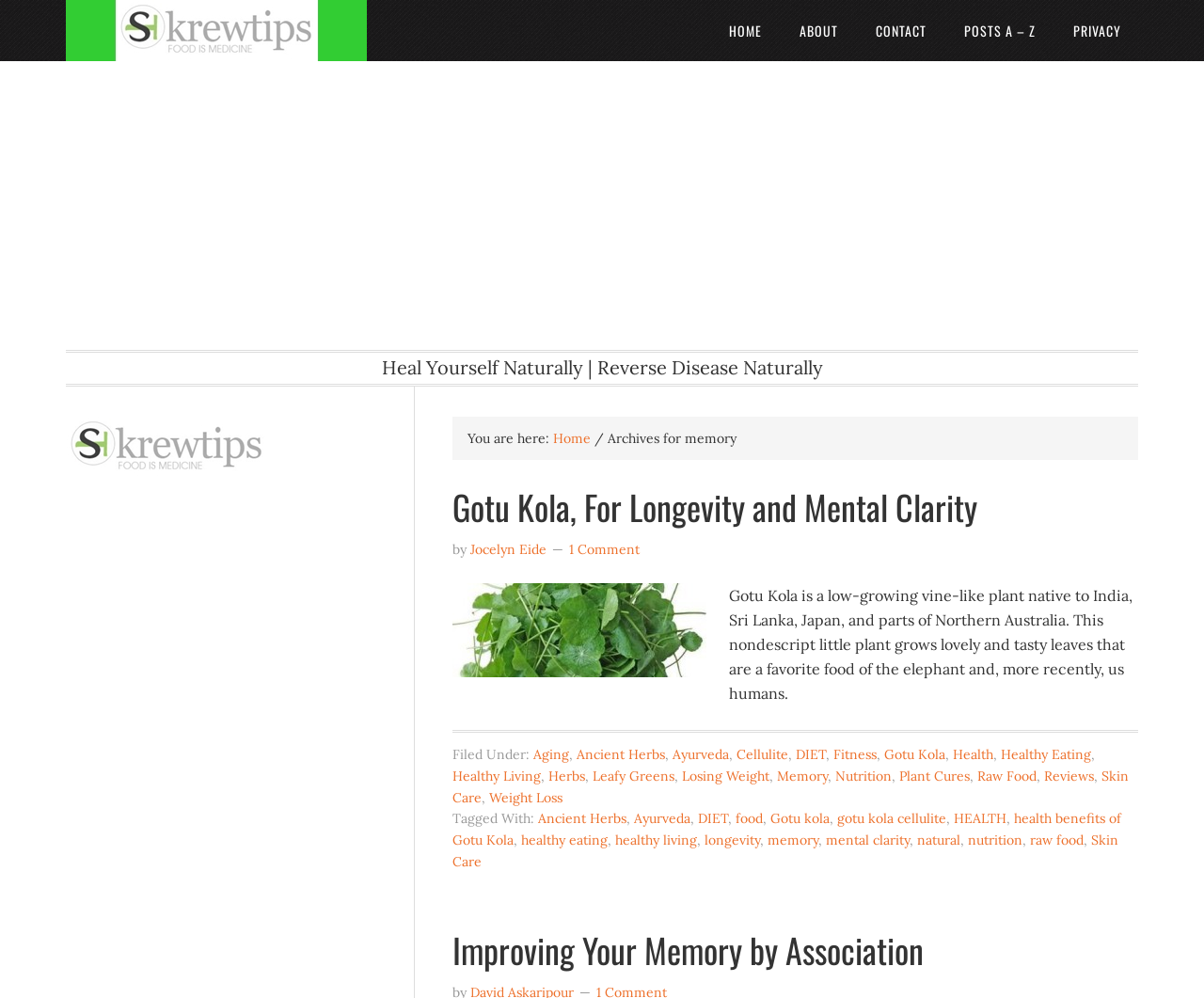Please determine the bounding box coordinates of the section I need to click to accomplish this instruction: "Read the 'Improving Your Memory by Association' heading".

[0.376, 0.934, 0.945, 0.968]